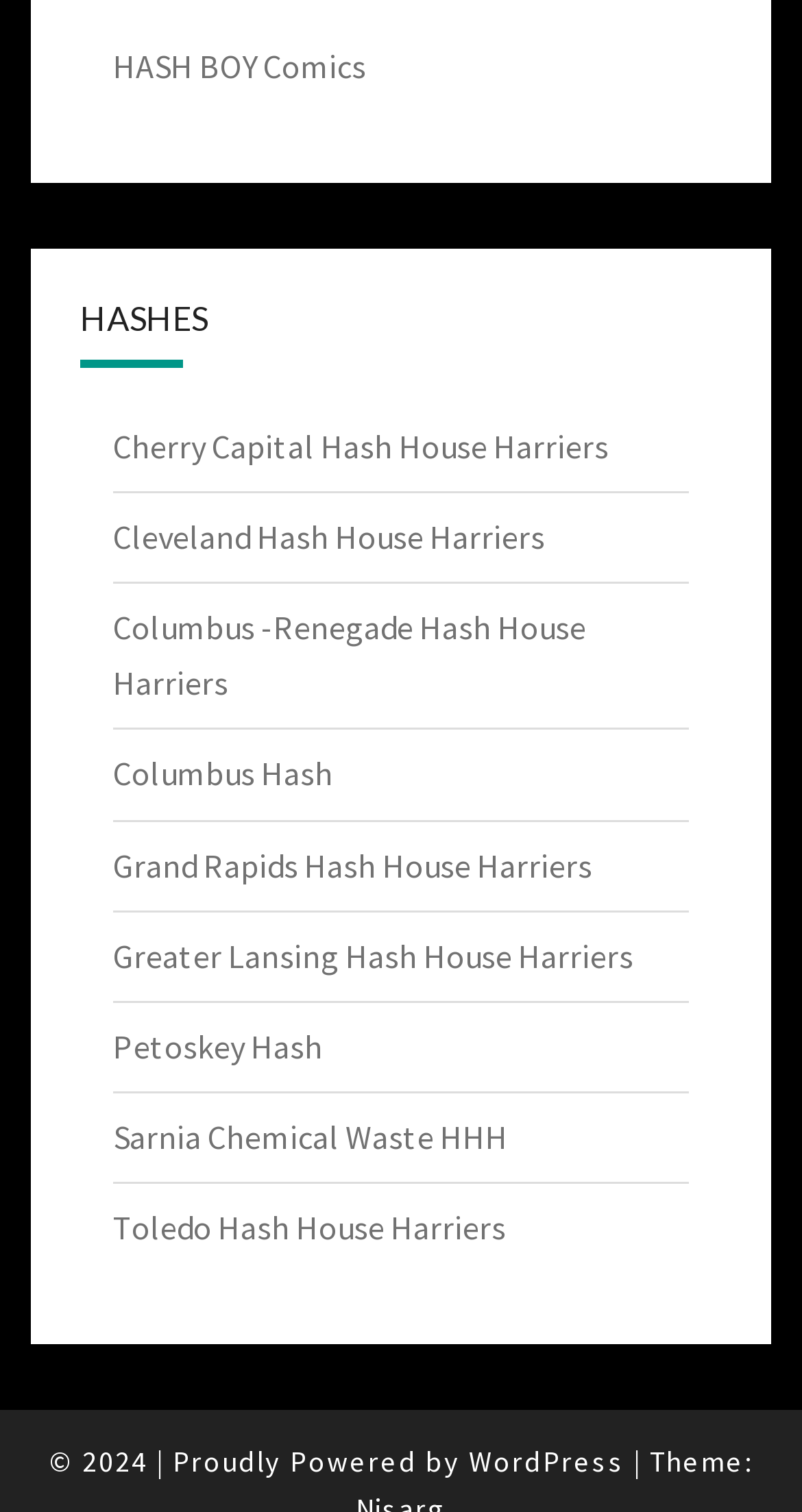How many columns are in the list of hash house harriers?
Please answer the question with as much detail as possible using the screenshot.

The list of hash house harriers appears to be a single column, with each link stacked vertically below the previous one, indicating that there is only one column.